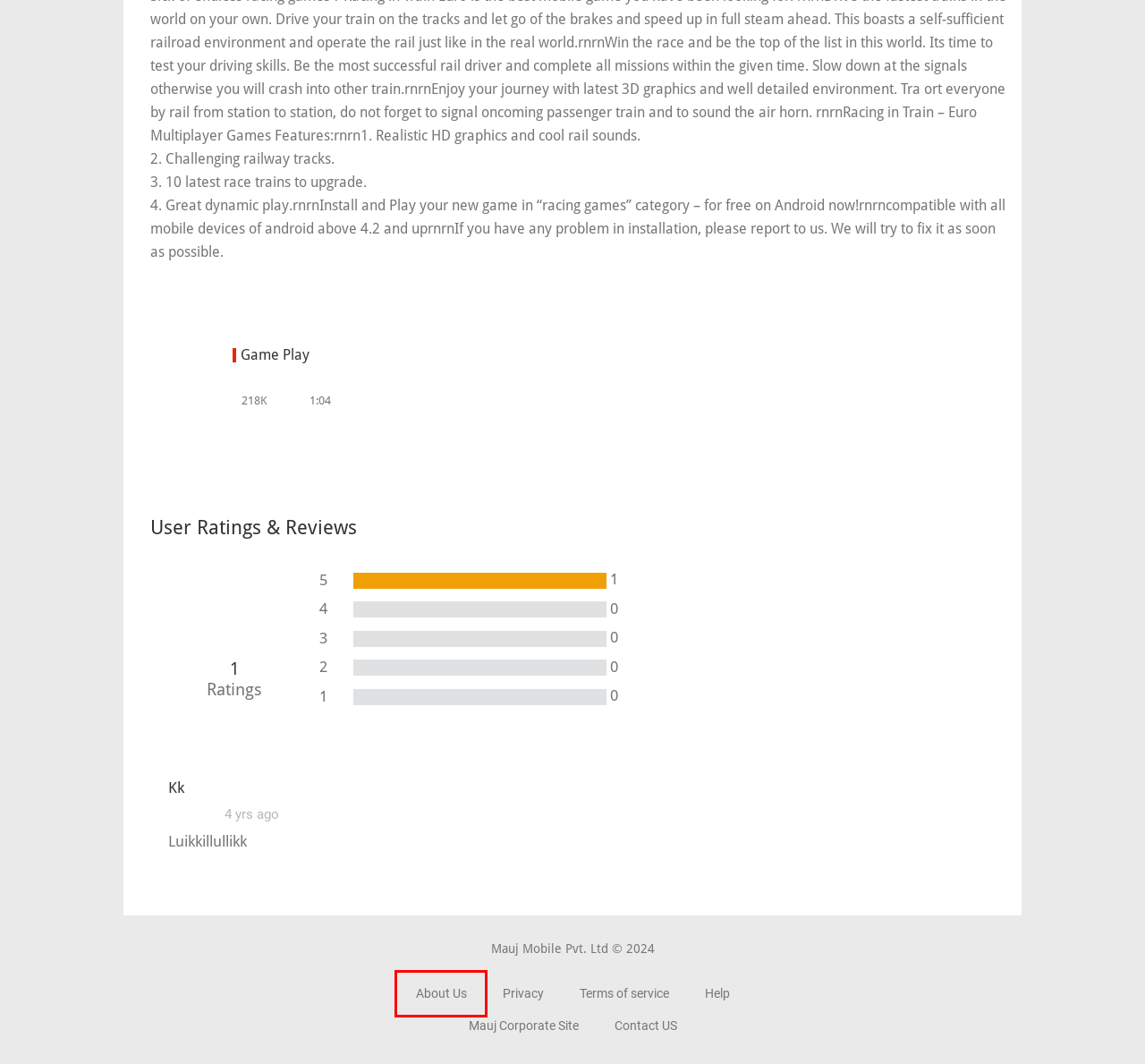A screenshot of a webpage is given, featuring a red bounding box around a UI element. Please choose the webpage description that best aligns with the new webpage after clicking the element in the bounding box. These are the descriptions:
A. Help - Mauj
B. Collections - Mauj
C. Welcome to Mauj | Mobile Media Company
D. Terms of service - Mauj
E. Apps Archive - Mauj
F. Contact US - Mauj
G. Privacy - Mauj
H. About Us - Mauj

H